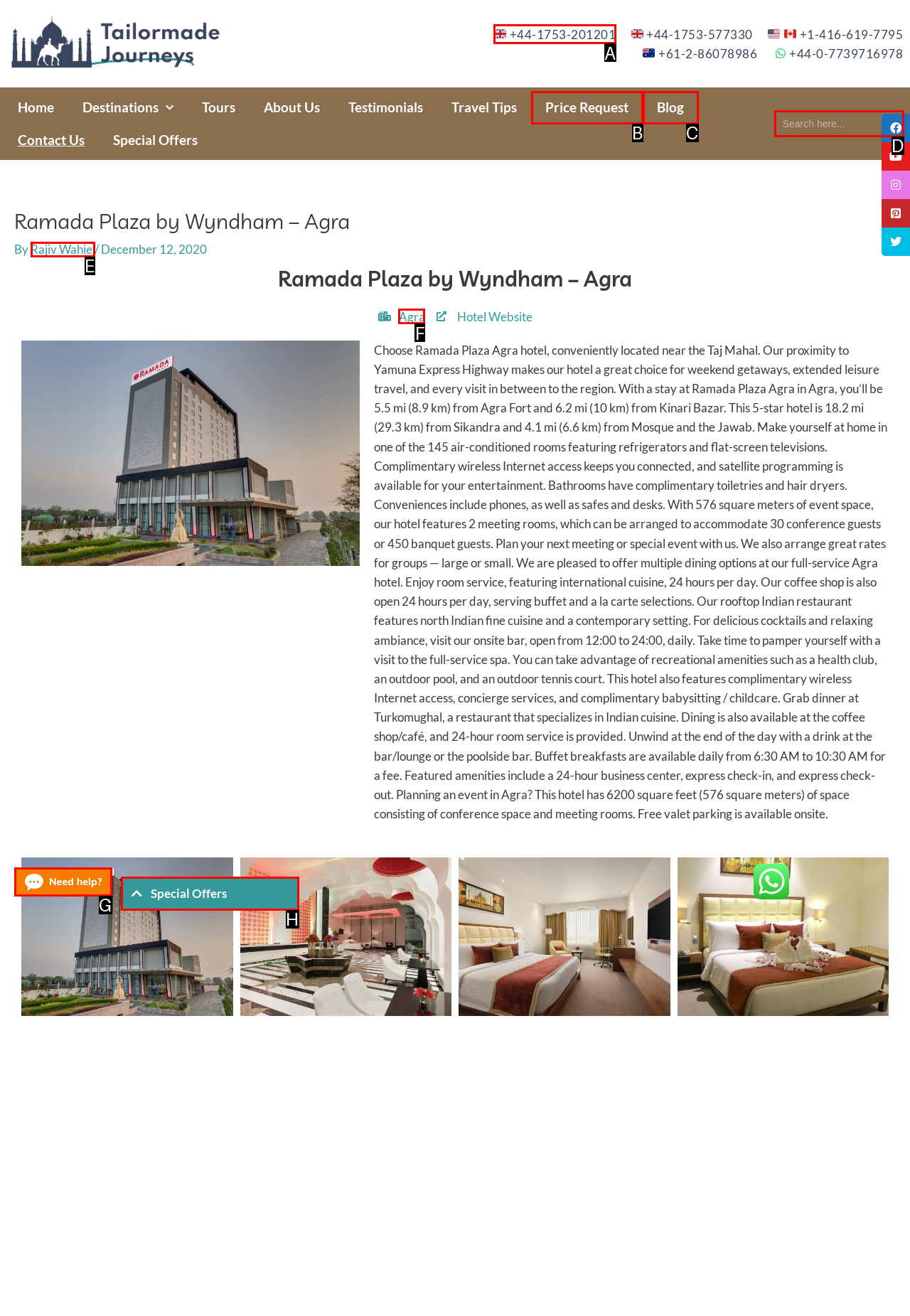Determine which HTML element should be clicked to carry out the following task: Search for something Respond with the letter of the appropriate option.

D